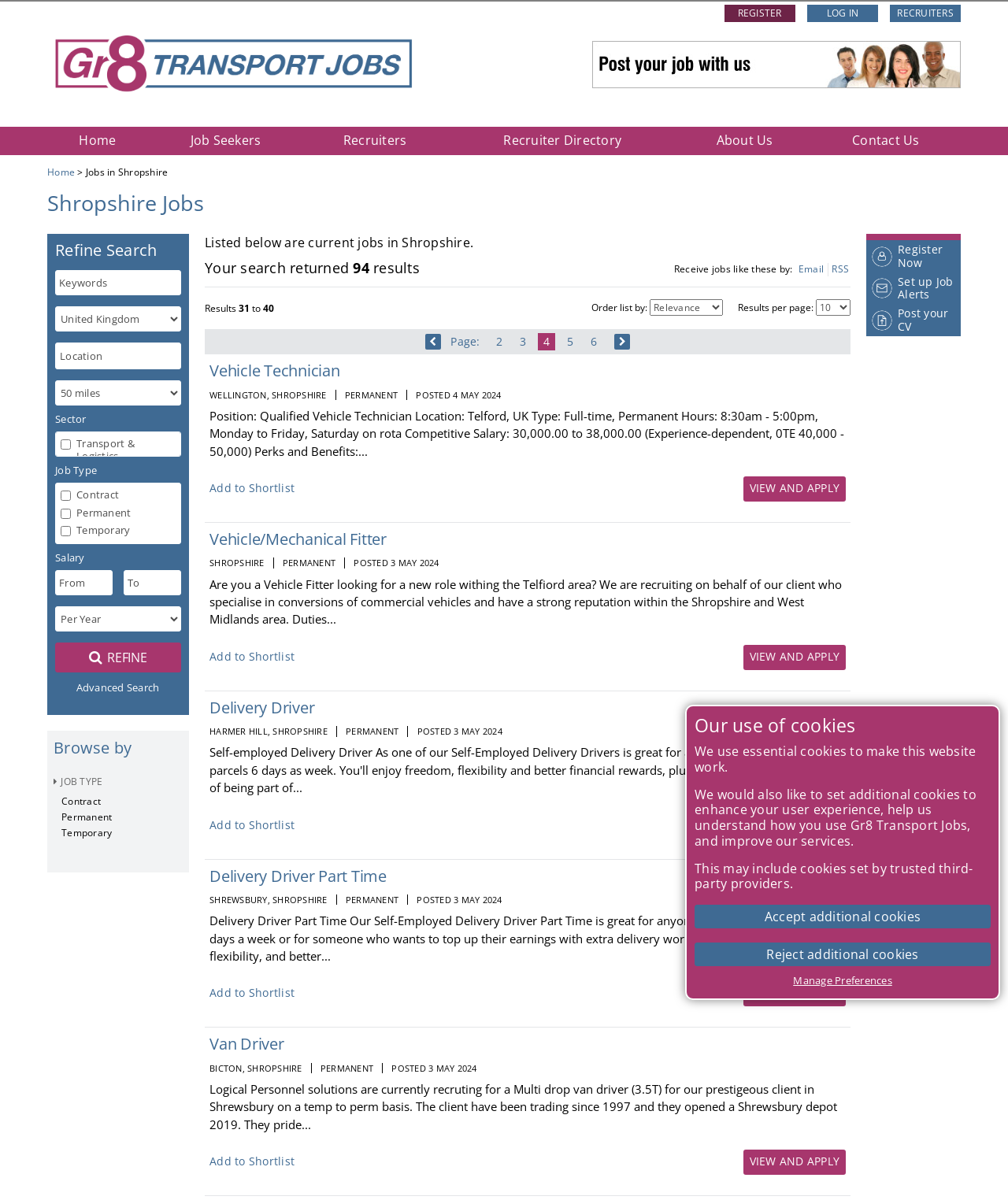Using the webpage screenshot, locate the HTML element that fits the following description and provide its bounding box: "Recruiters".

[0.883, 0.004, 0.953, 0.018]